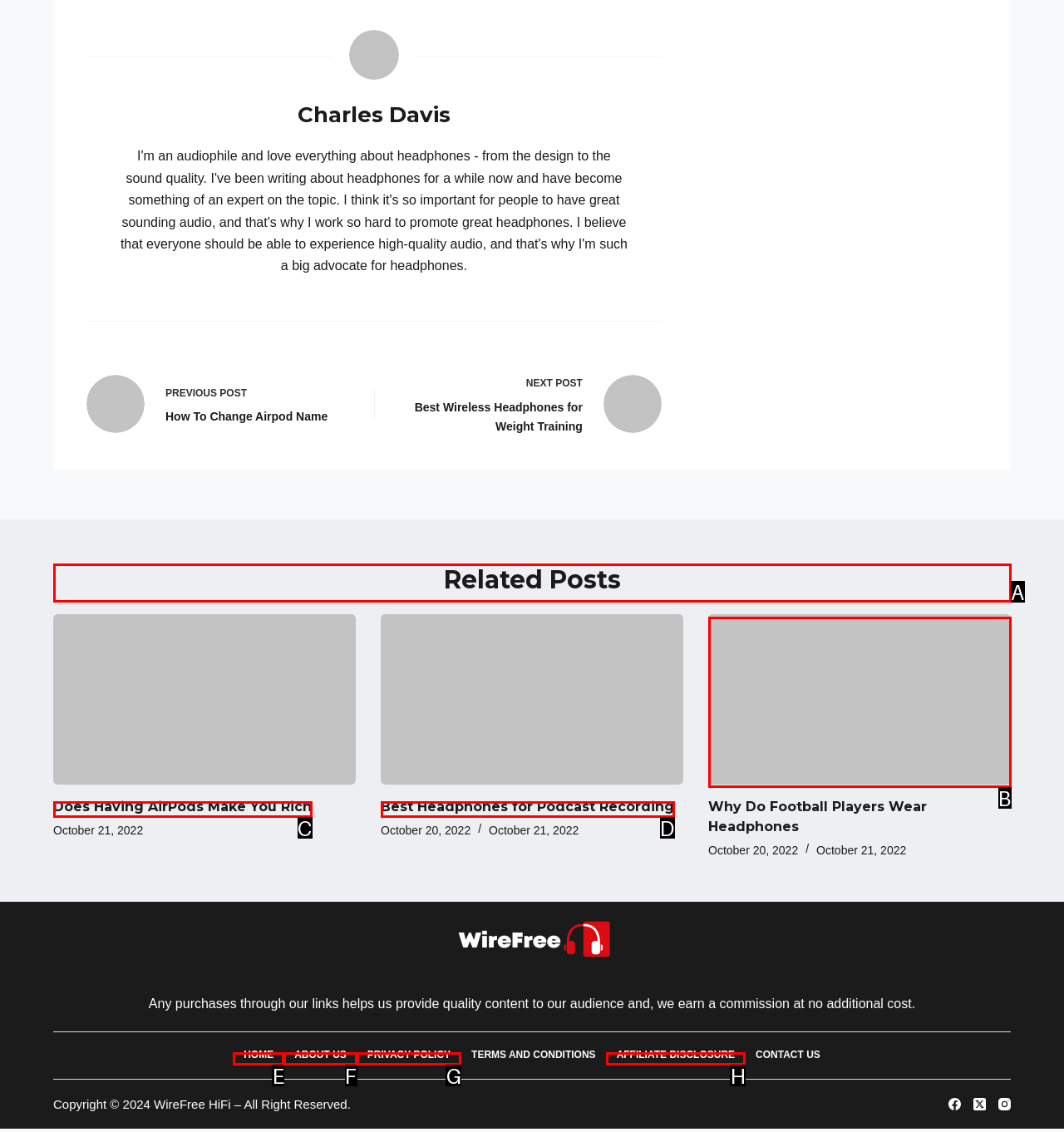Point out the UI element to be clicked for this instruction: View the 'Related Posts' section. Provide the answer as the letter of the chosen element.

A